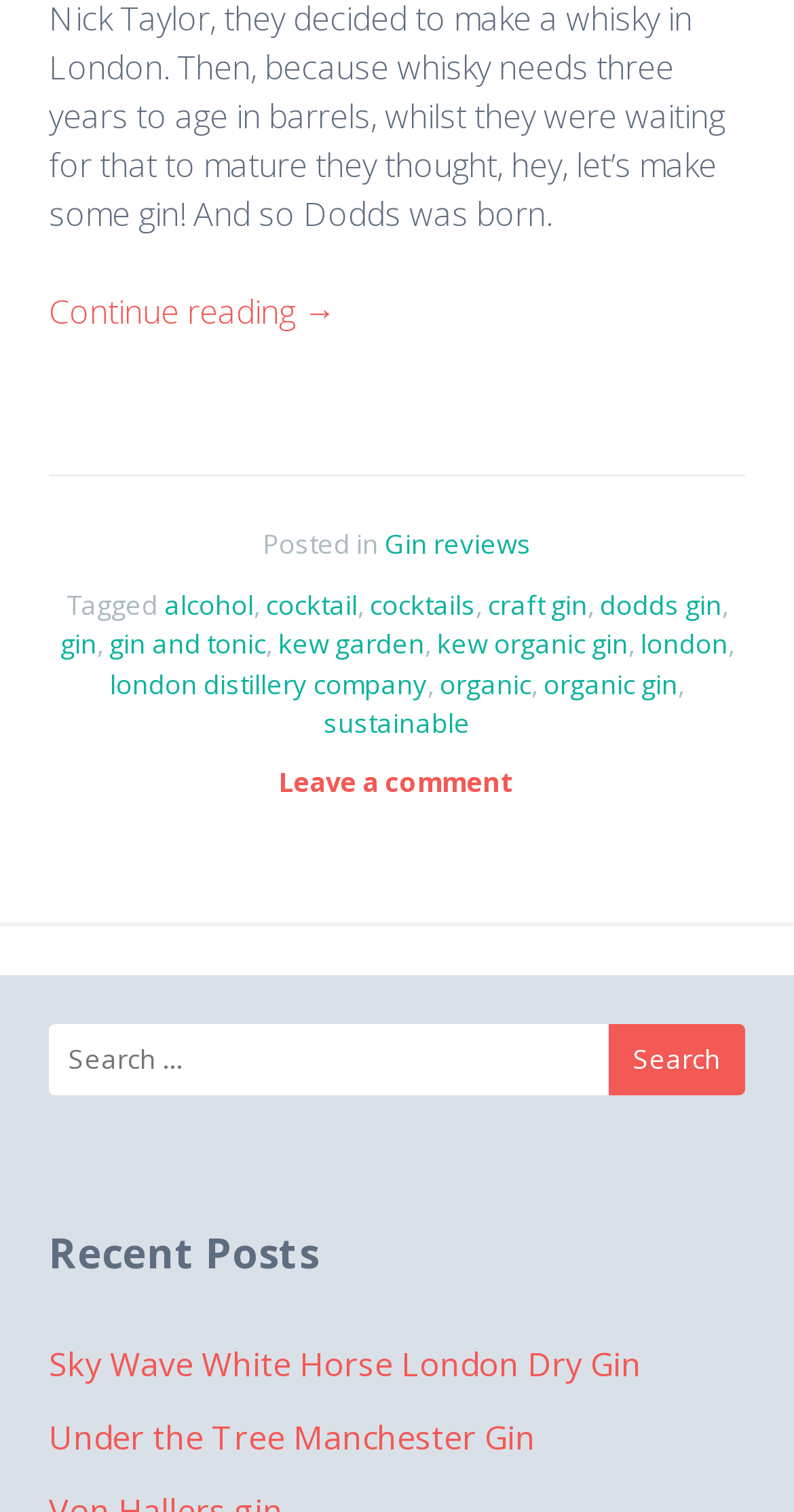Identify the bounding box coordinates of the region that needs to be clicked to carry out this instruction: "Search for something". Provide these coordinates as four float numbers ranging from 0 to 1, i.e., [left, top, right, bottom].

[0.062, 0.677, 0.877, 0.724]